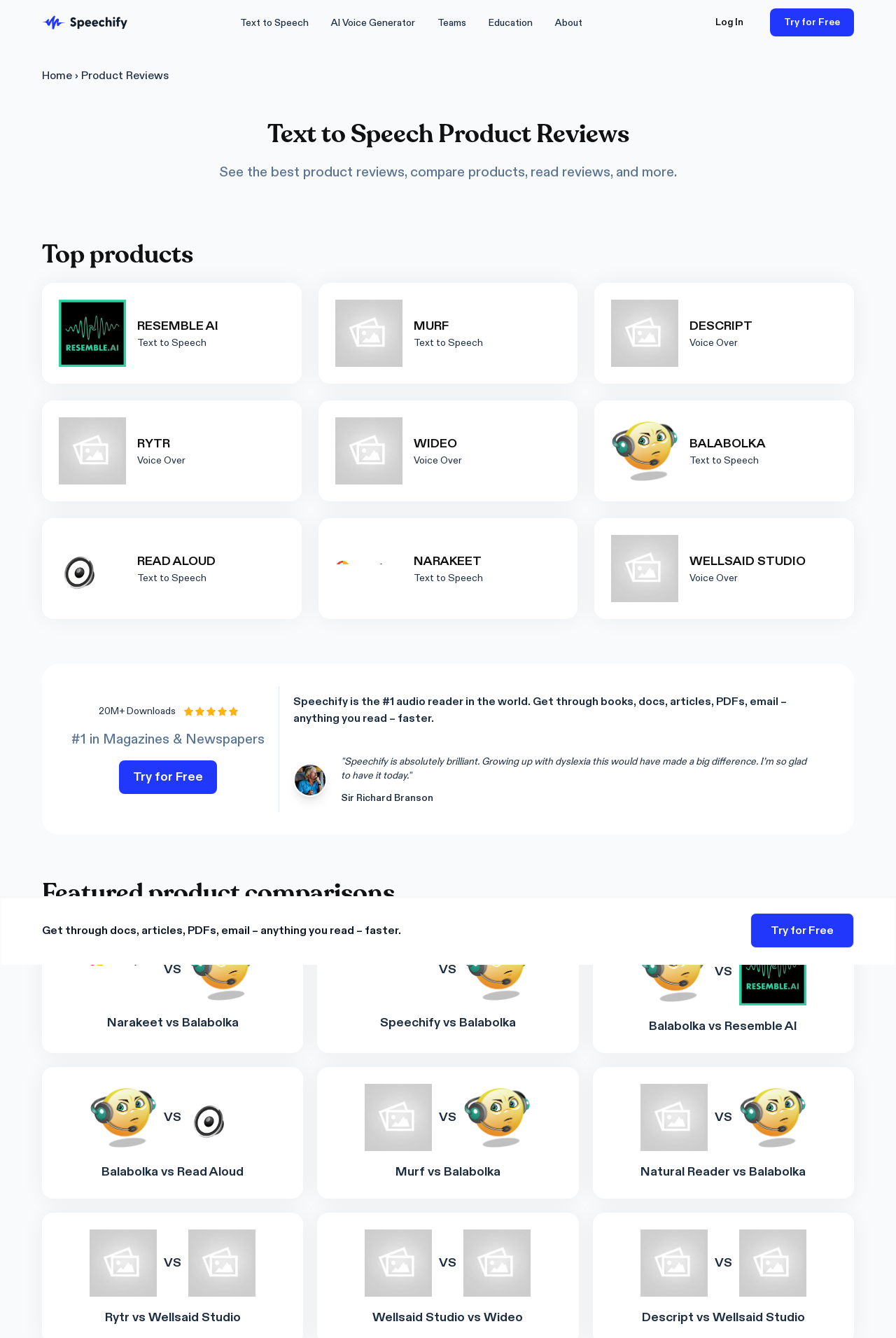Specify the bounding box coordinates for the region that must be clicked to perform the given instruction: "Compare 'Narakeet' and 'Balabolka'".

[0.119, 0.757, 0.266, 0.772]